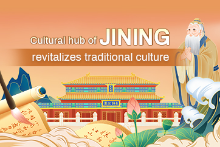Give a detailed account of everything present in the image.

The image illustrates the vibrant cultural hub of Jining, highlighting its role in revitalizing traditional culture. In the foreground, a traditional brush and an elegant landscape element suggest artistic endeavors rooted in heritage. Behind, a striking architectural structure represents Jining's cultural significance, framed by warm, inviting colors that evoke a sense of nostalgia and pride. A wise figure, likely a representation of a historical or philosophical figure, further emphasizes the connection to the rich traditions of the region, symbolizing wisdom and continuity in cultural practices. The text boldly marks Jining as a center of cultural rejuvenation, inviting viewers to appreciate its historical depth and contemporary relevance.